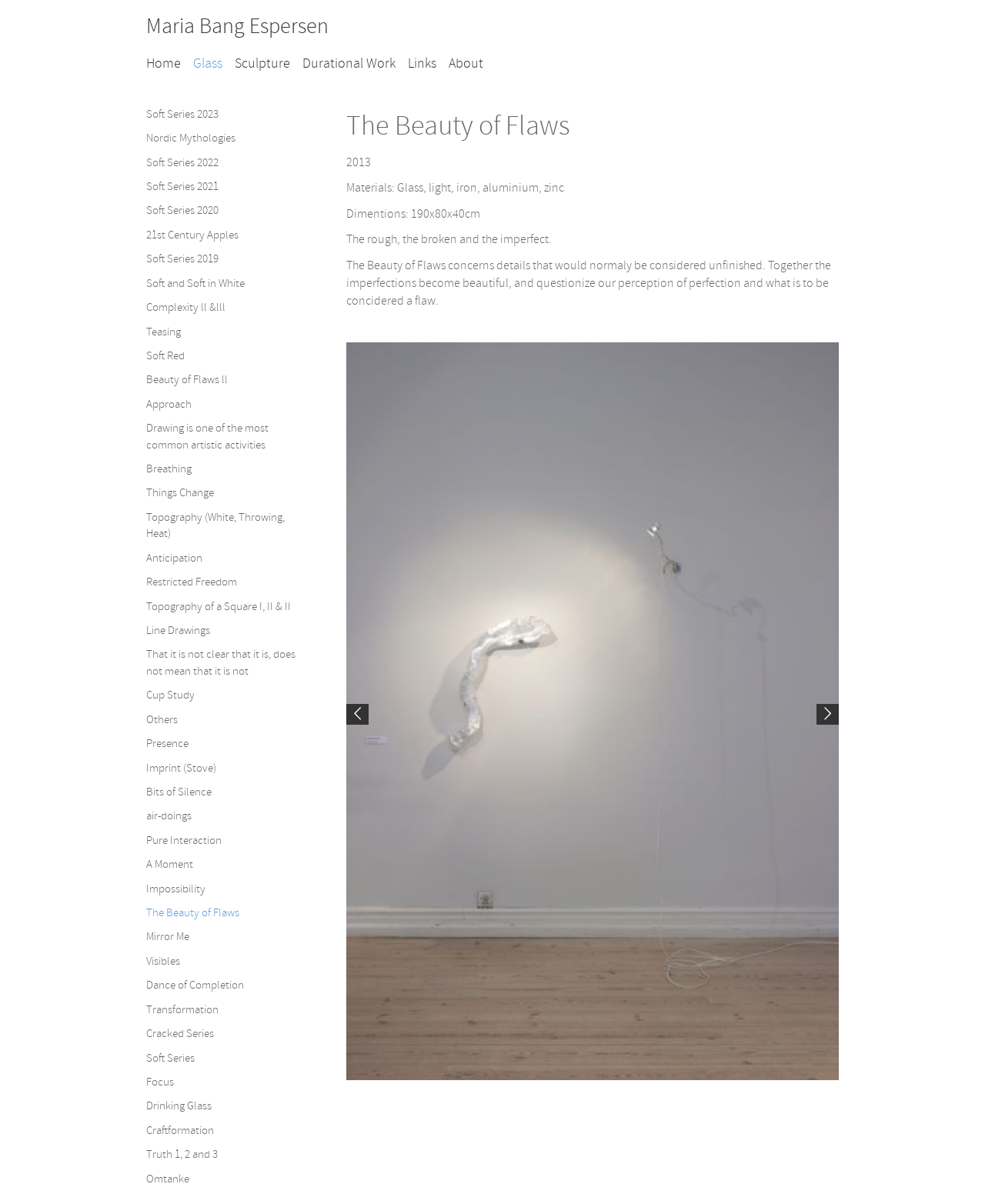Identify the bounding box coordinates necessary to click and complete the given instruction: "Read about 'Maria Bang Espersen'".

[0.148, 0.011, 0.334, 0.033]